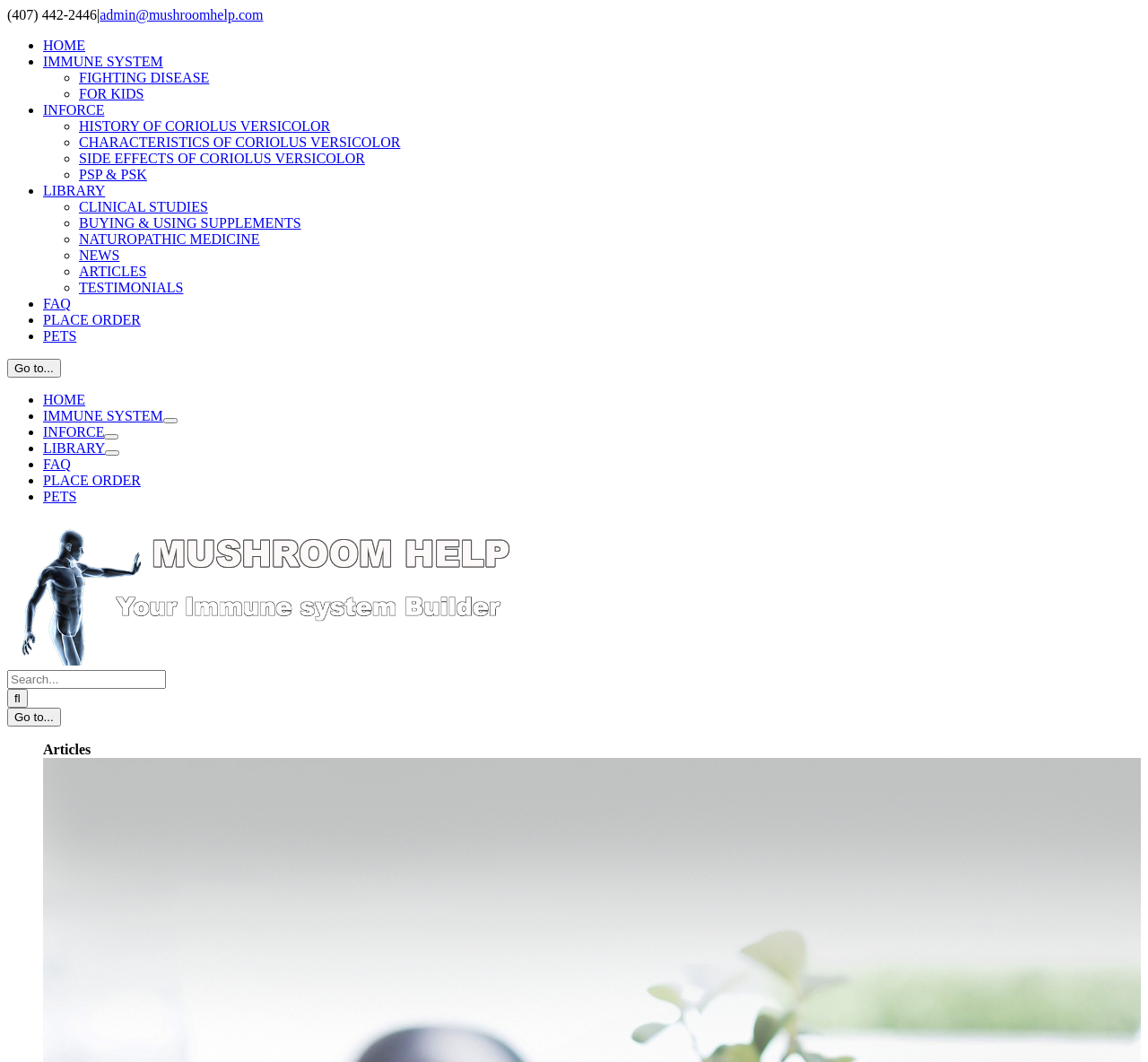What is the phone number on the top right corner?
Please respond to the question thoroughly and include all relevant details.

I found the phone number by looking at the top right corner of the webpage, where I saw a static text element with the phone number (407) 442-2446.